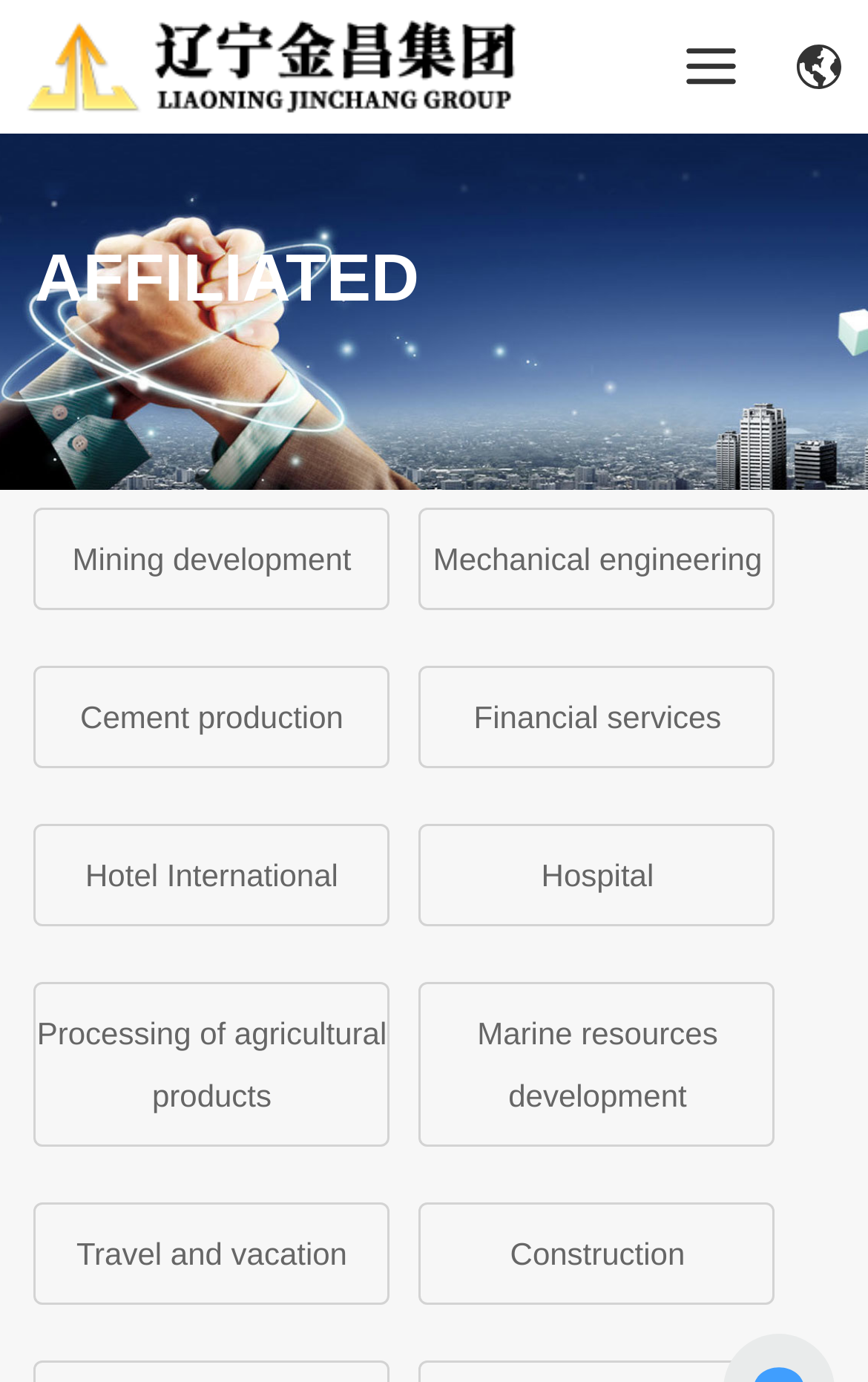What is the company name on the logo?
Make sure to answer the question with a detailed and comprehensive explanation.

The logo is an image element with the OCR text 'LIAONING JINCHANG GROUP' and it is located at the top of the webpage, which suggests that it is the company logo.